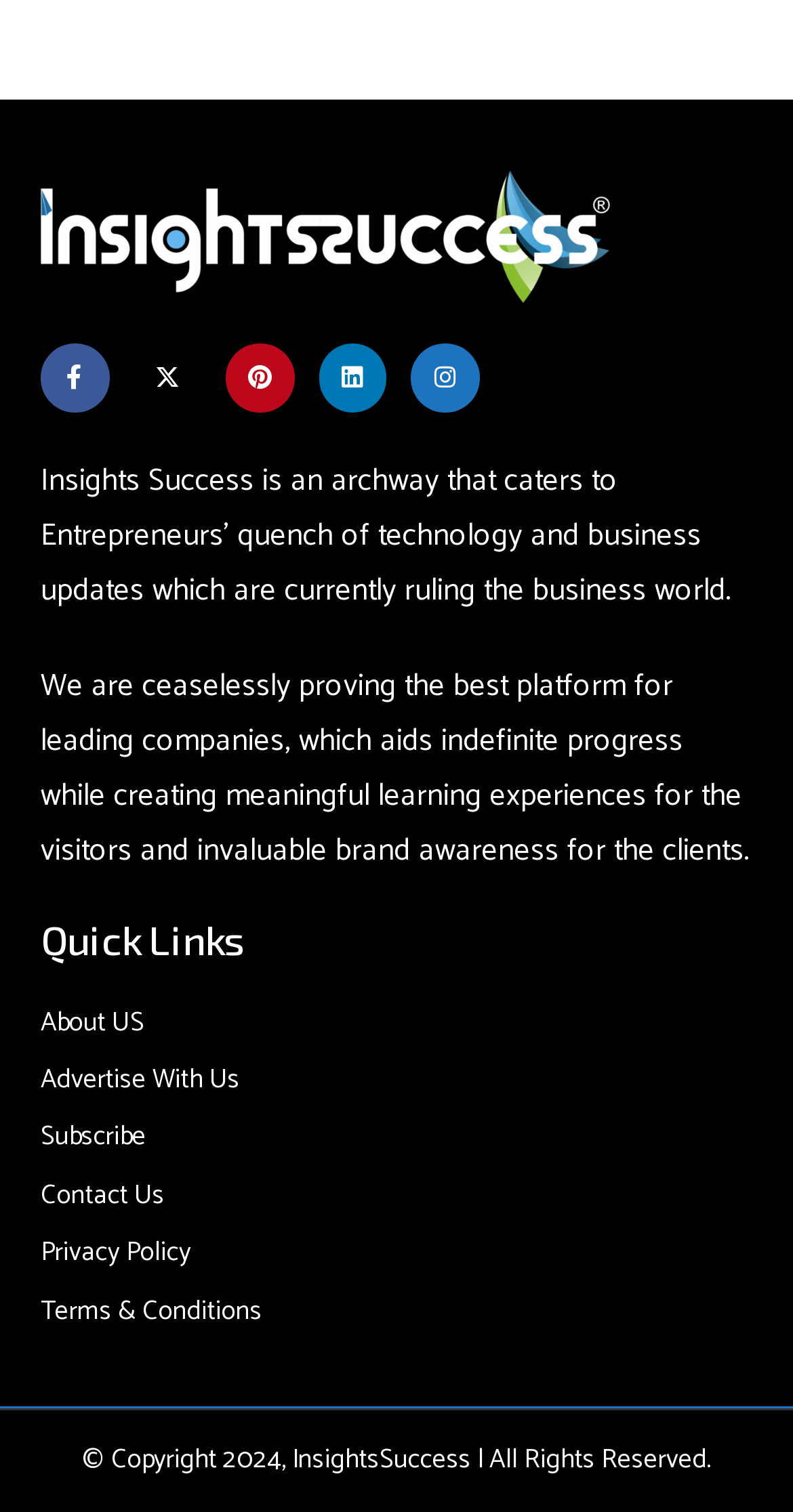Please find the bounding box coordinates in the format (top-left x, top-left y, bottom-right x, bottom-right y) for the given element description. Ensure the coordinates are floating point numbers between 0 and 1. Description: Advertise With Us

[0.051, 0.699, 0.5, 0.73]